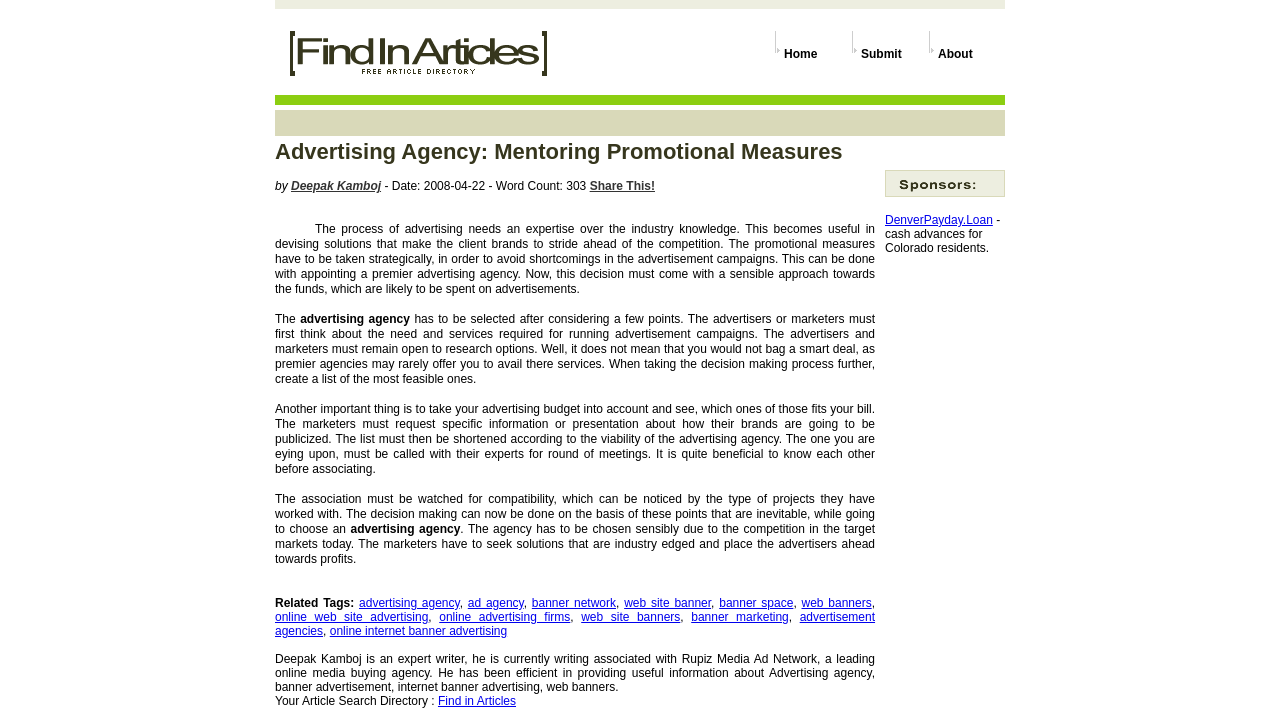What is the purpose of an advertising agency?
Please provide a detailed and comprehensive answer to the question.

I found the purpose of an advertising agency by reading the text 'The process of advertising needs an expertise over the industry knowledge. This becomes useful in devising solutions that make the client brands to stride ahead of the competition.' which is located at the top of the article.